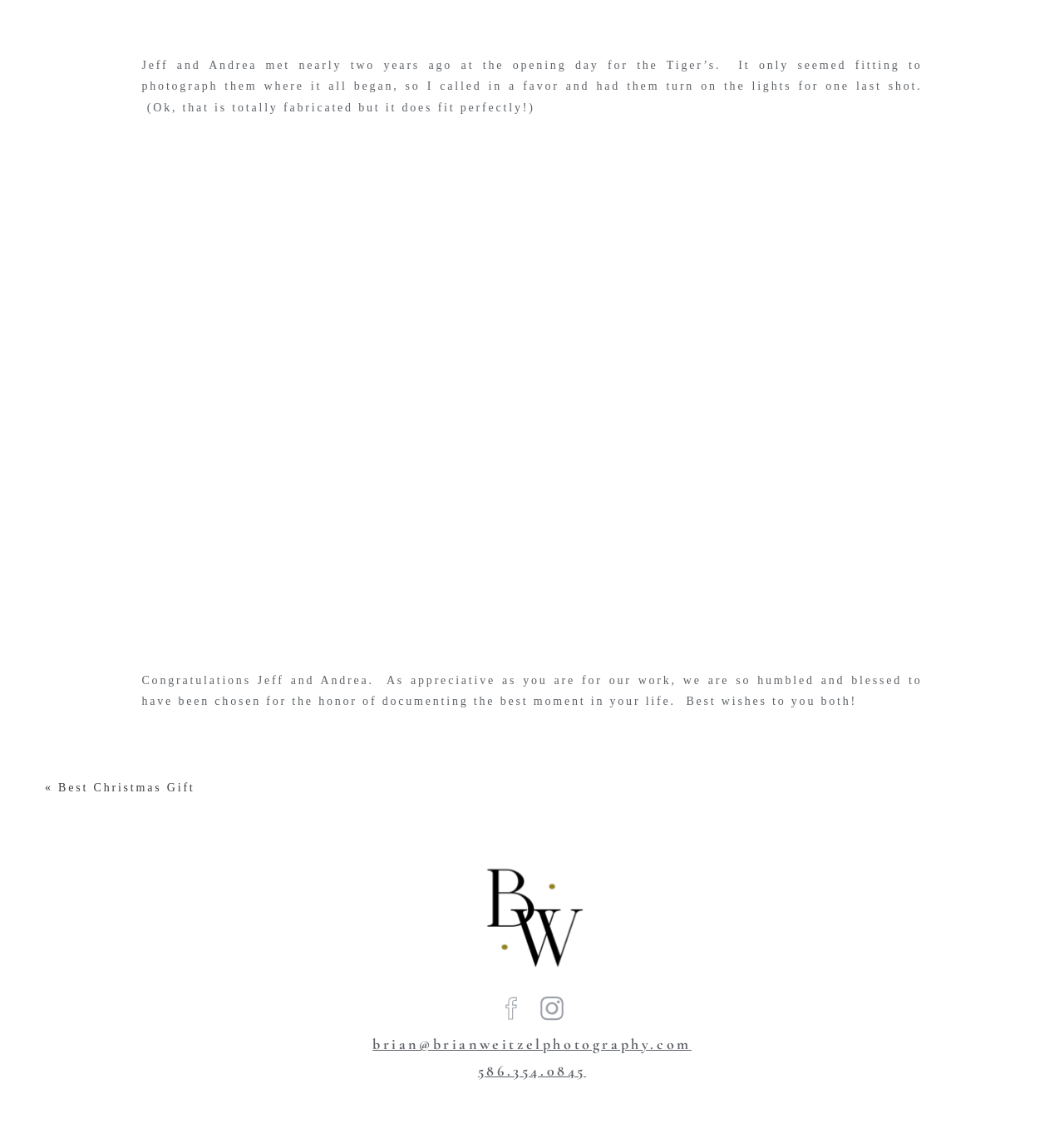Identify the bounding box coordinates for the UI element described as: "About TrustSoft".

None